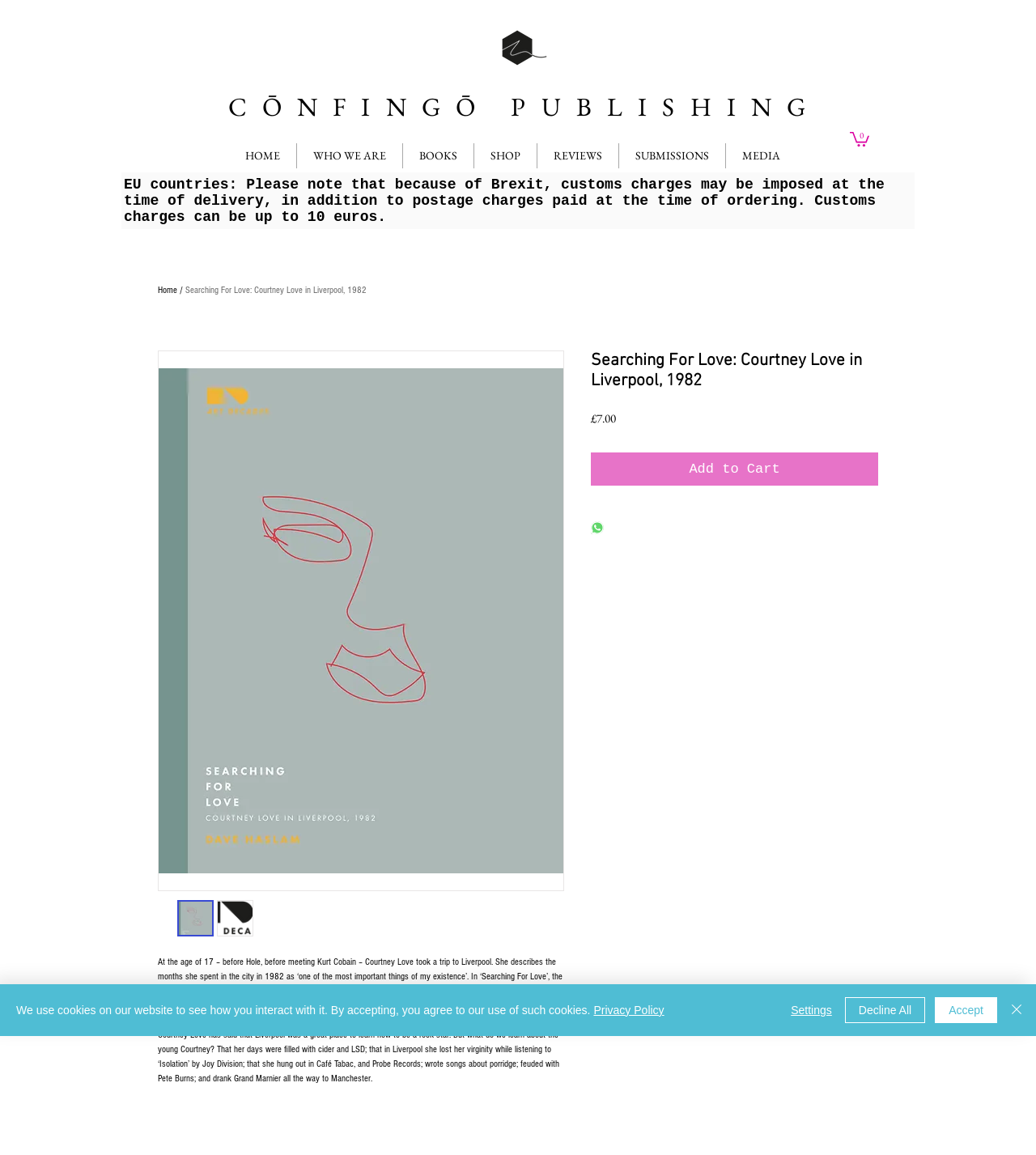Identify the bounding box coordinates of the region that should be clicked to execute the following instruction: "Go to the SHOP page".

[0.458, 0.124, 0.518, 0.146]